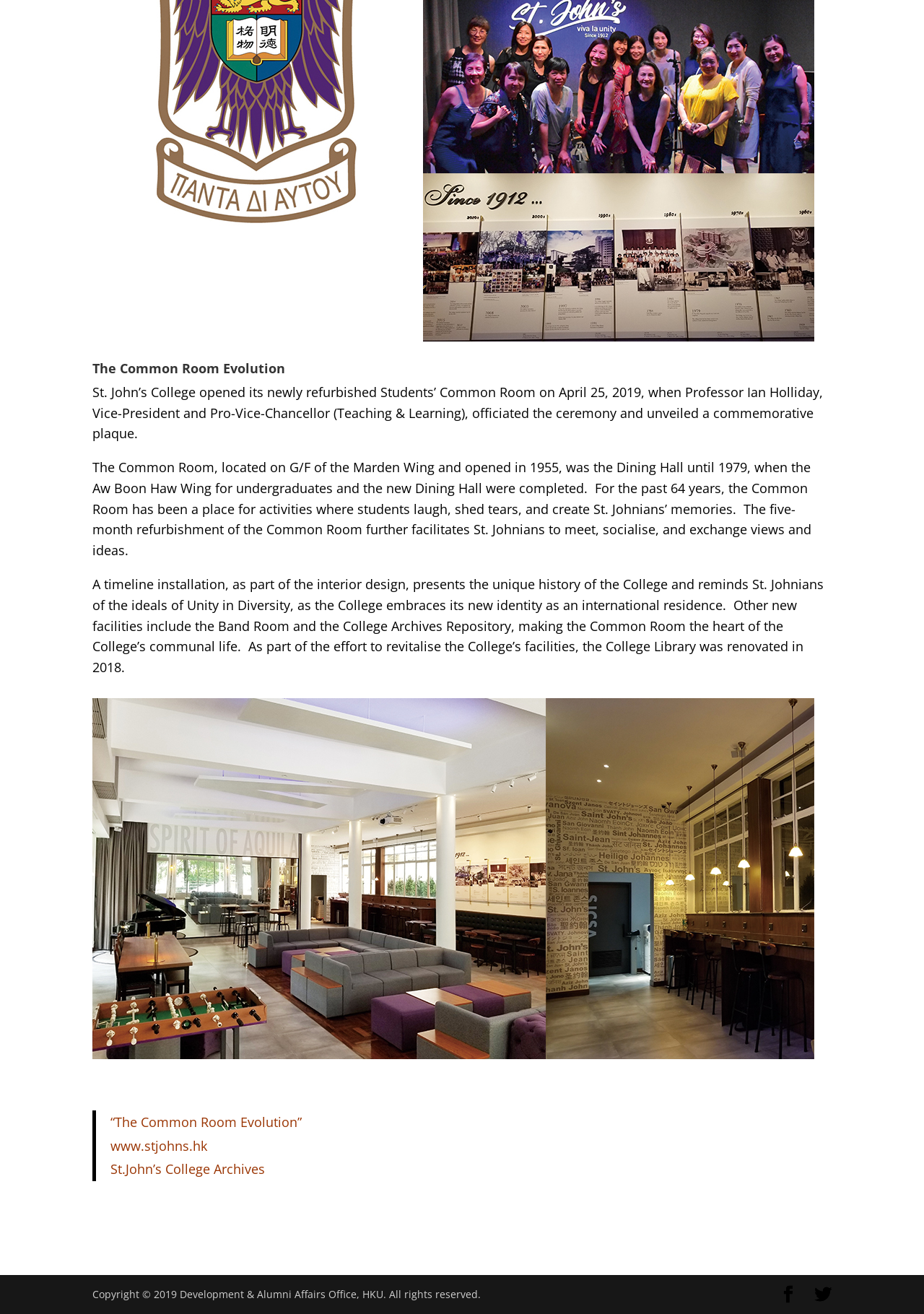Bounding box coordinates are specified in the format (top-left x, top-left y, bottom-right x, bottom-right y). All values are floating point numbers bounded between 0 and 1. Please provide the bounding box coordinate of the region this sentence describes: Sitemap

None